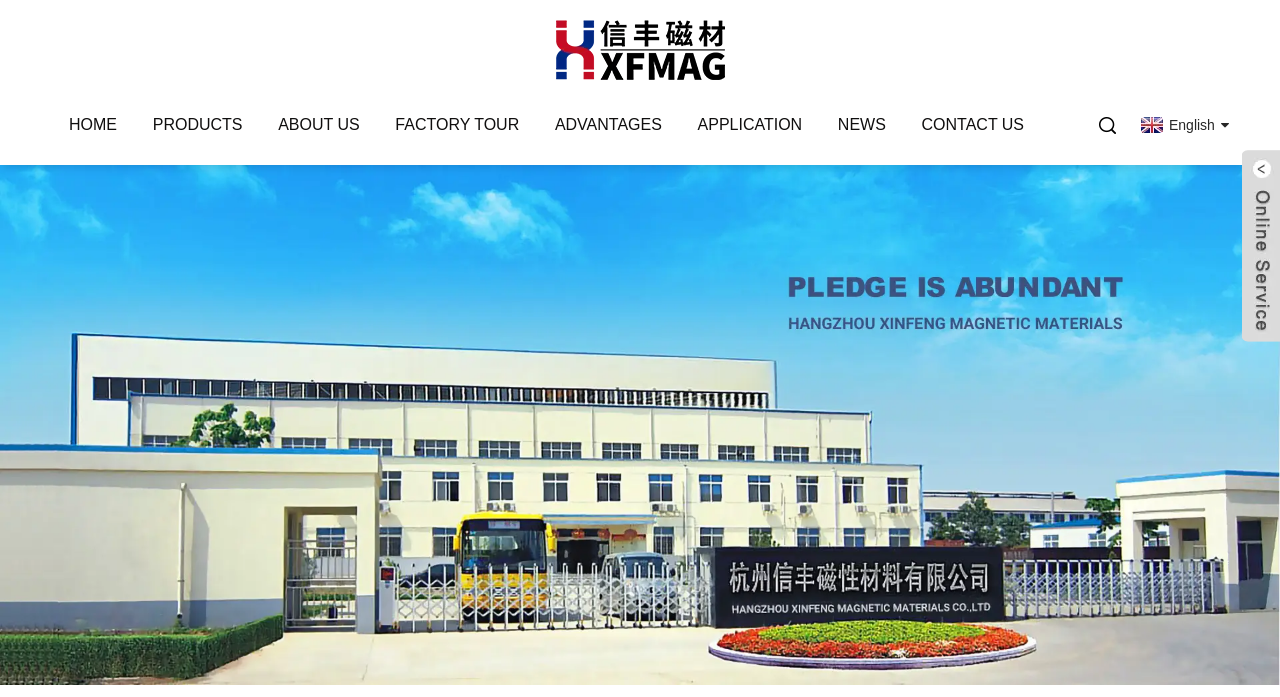Based on what you see in the screenshot, provide a thorough answer to this question: What is the position of the 'ABOUT US' link?

I analyzed the bounding box coordinates of the link elements and found that the 'ABOUT US' link has a left coordinate of 0.217 and a right coordinate of 0.281. Comparing these coordinates with those of other links, I determined that the 'ABOUT US' link is the third link from the left.